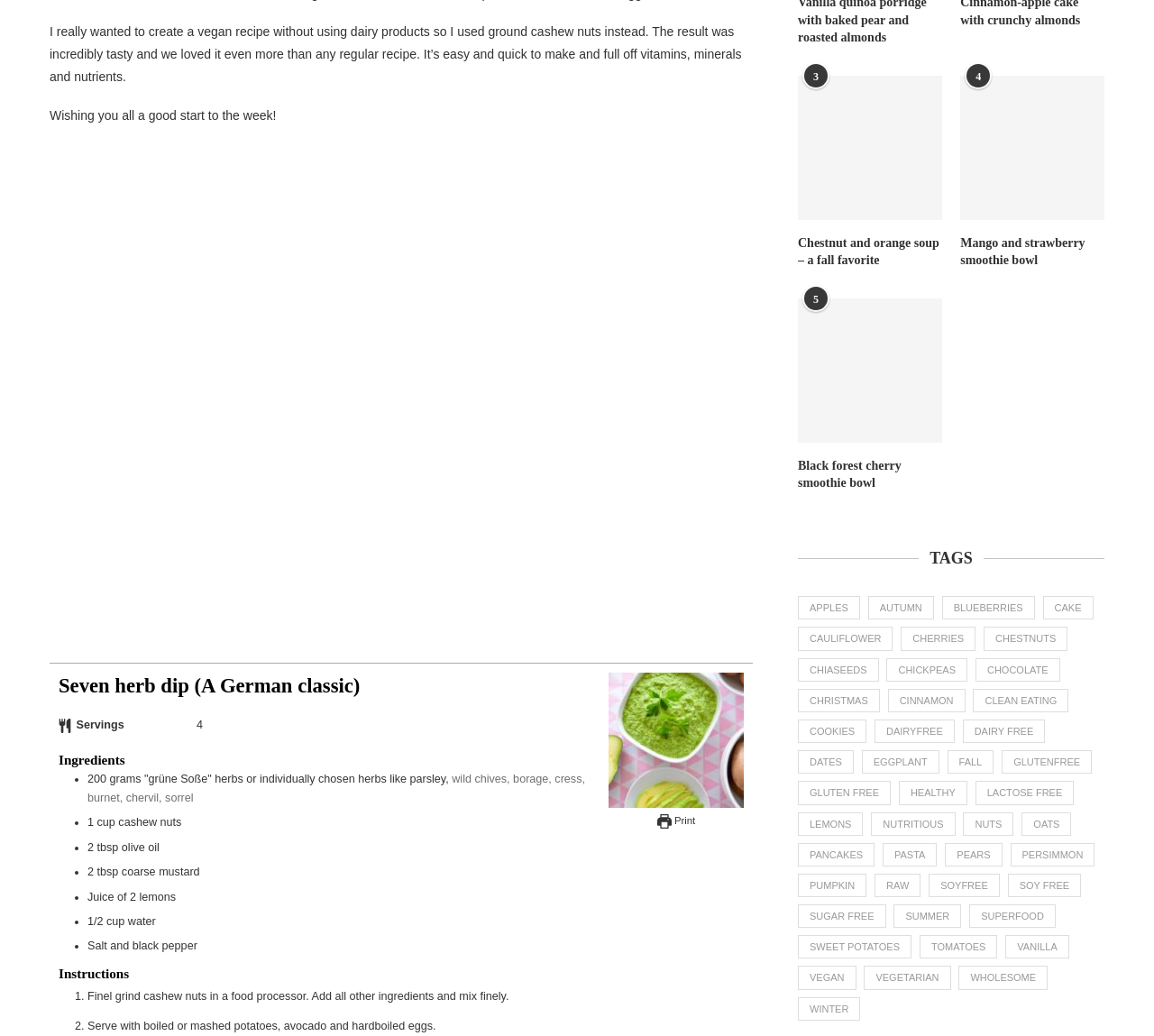Give a concise answer of one word or phrase to the question: 
What is the name of the recipe?

Seven herb dip